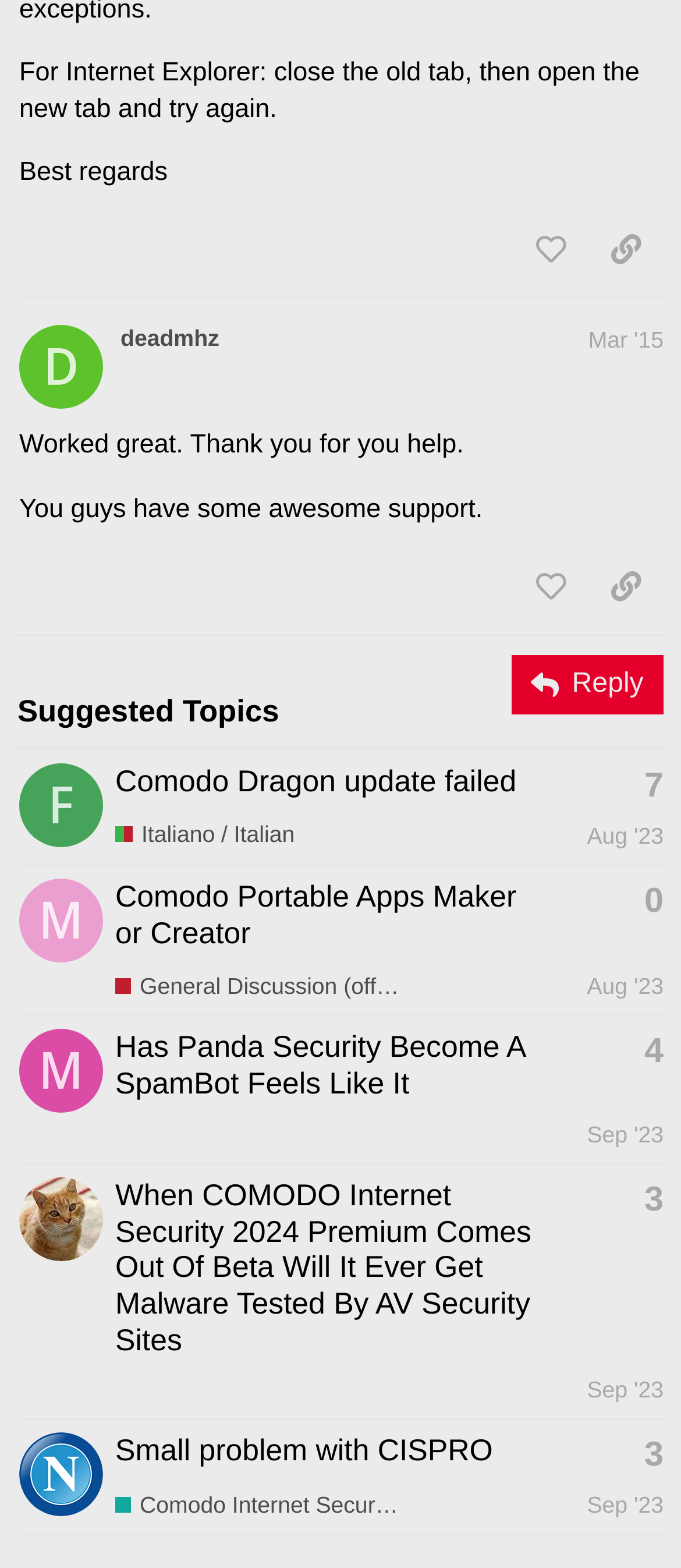Please provide a one-word or phrase answer to the question: 
How many replies does the third post have?

4